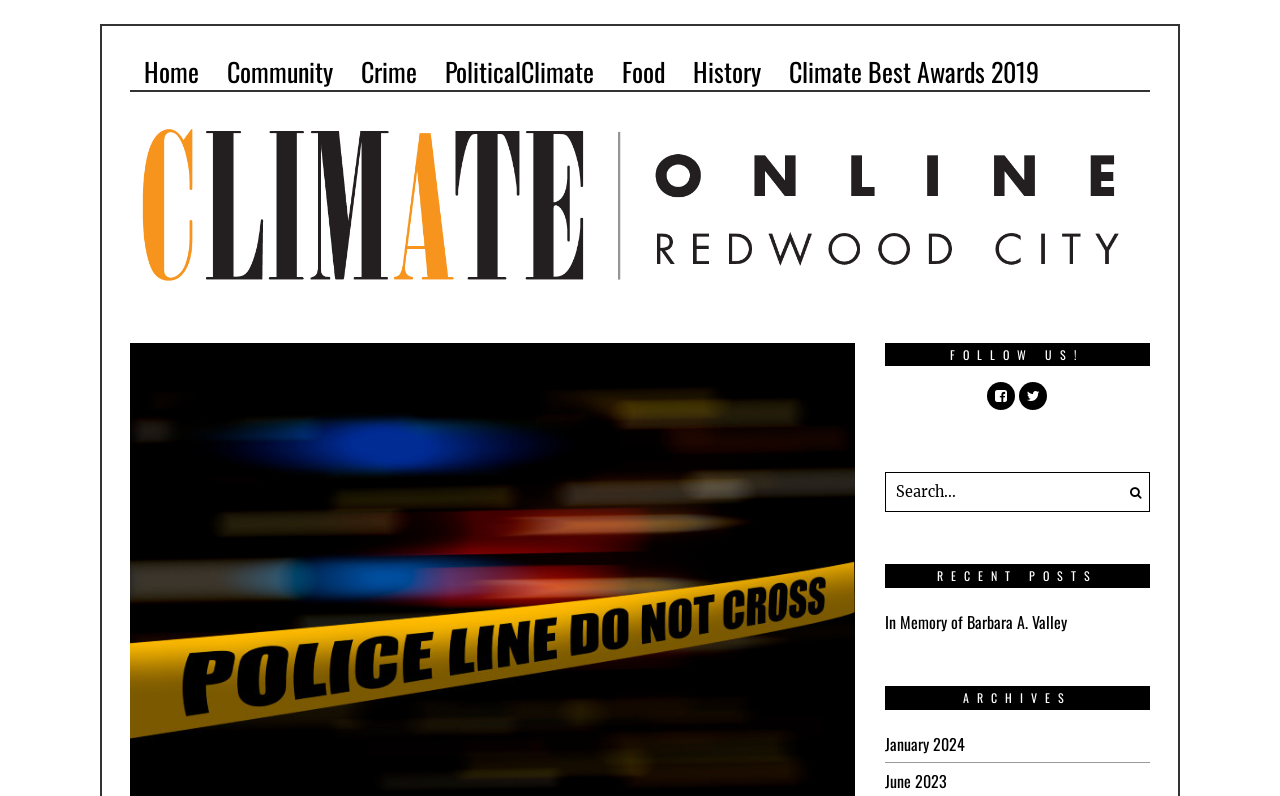Your task is to find and give the main heading text of the webpage.

4th suspect arrested in connection with violent home invasion robbery in Redwood City